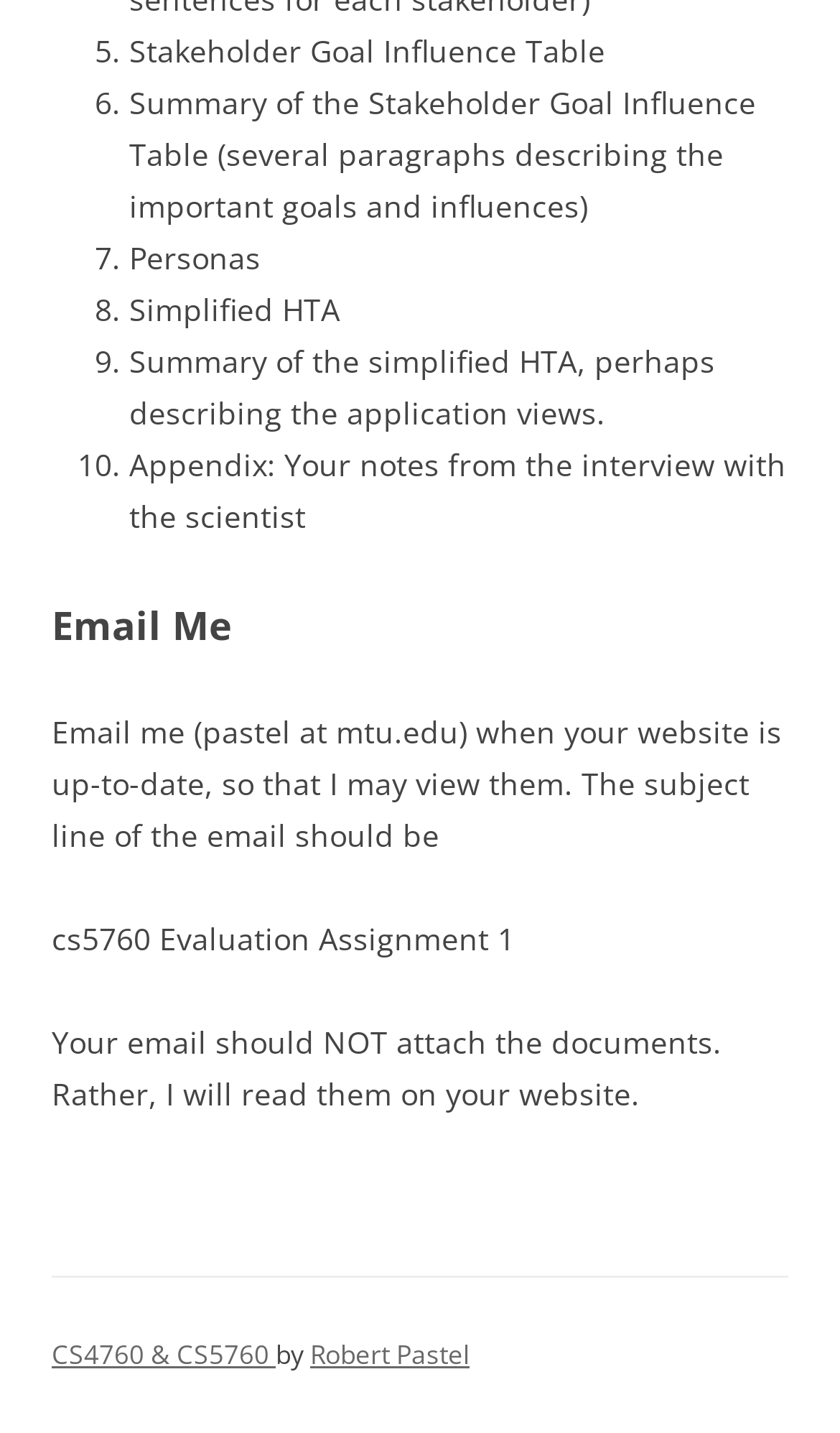What is the email address to send the evaluation assignment?
Please give a detailed and elaborate answer to the question.

I found a StaticText element with the text 'Email me (pastel at mtu.edu) when your website is up-to-date...' and bounding box coordinates [0.062, 0.497, 0.931, 0.598]. This suggests that the email address to send the evaluation assignment is 'pastel at mtu.edu'.